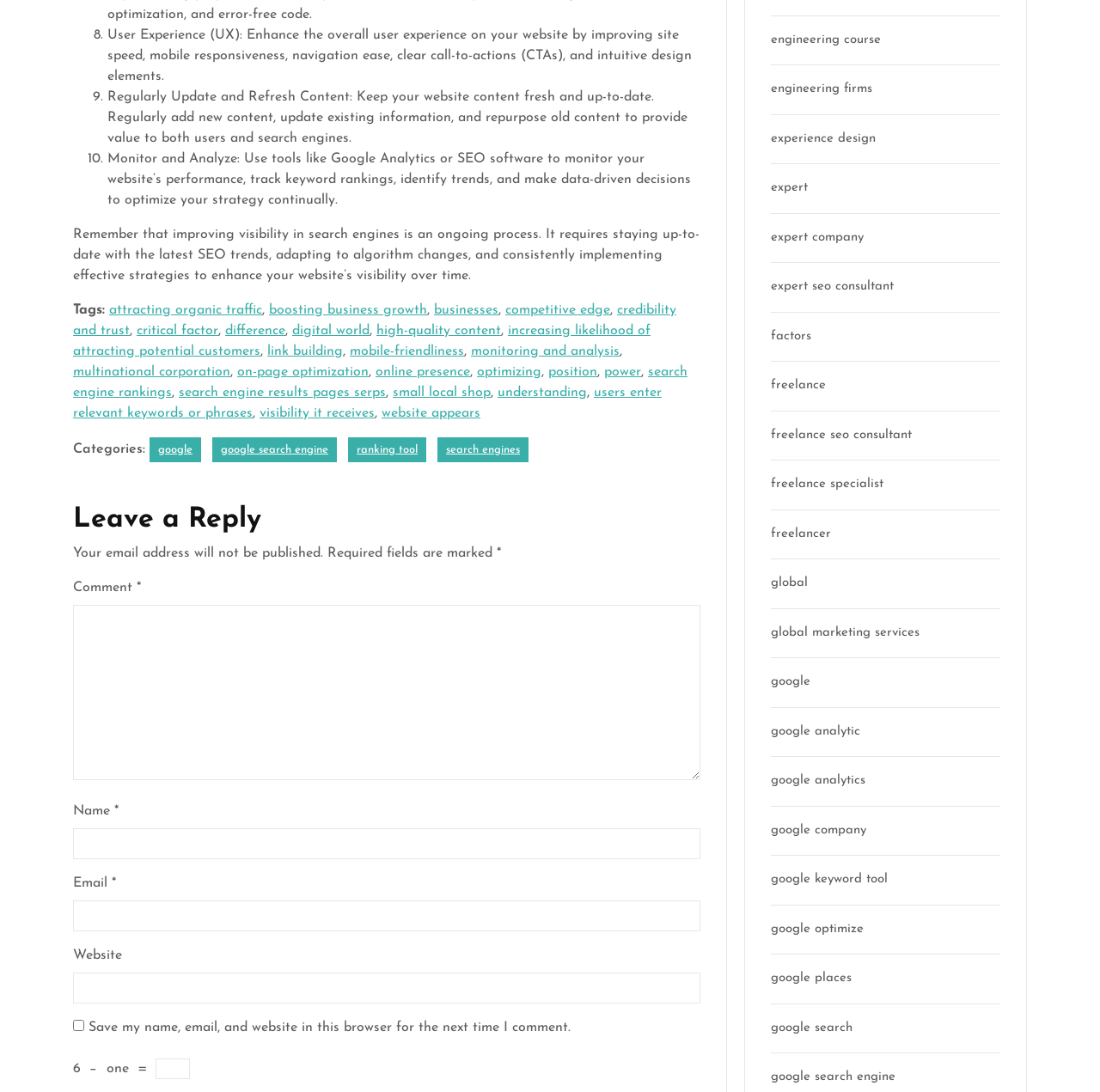Using the image as a reference, answer the following question in as much detail as possible:
What is the main topic of this webpage?

Based on the content of the webpage, it appears to be discussing Search Engine Optimization (SEO) strategies and techniques to improve website visibility and ranking.